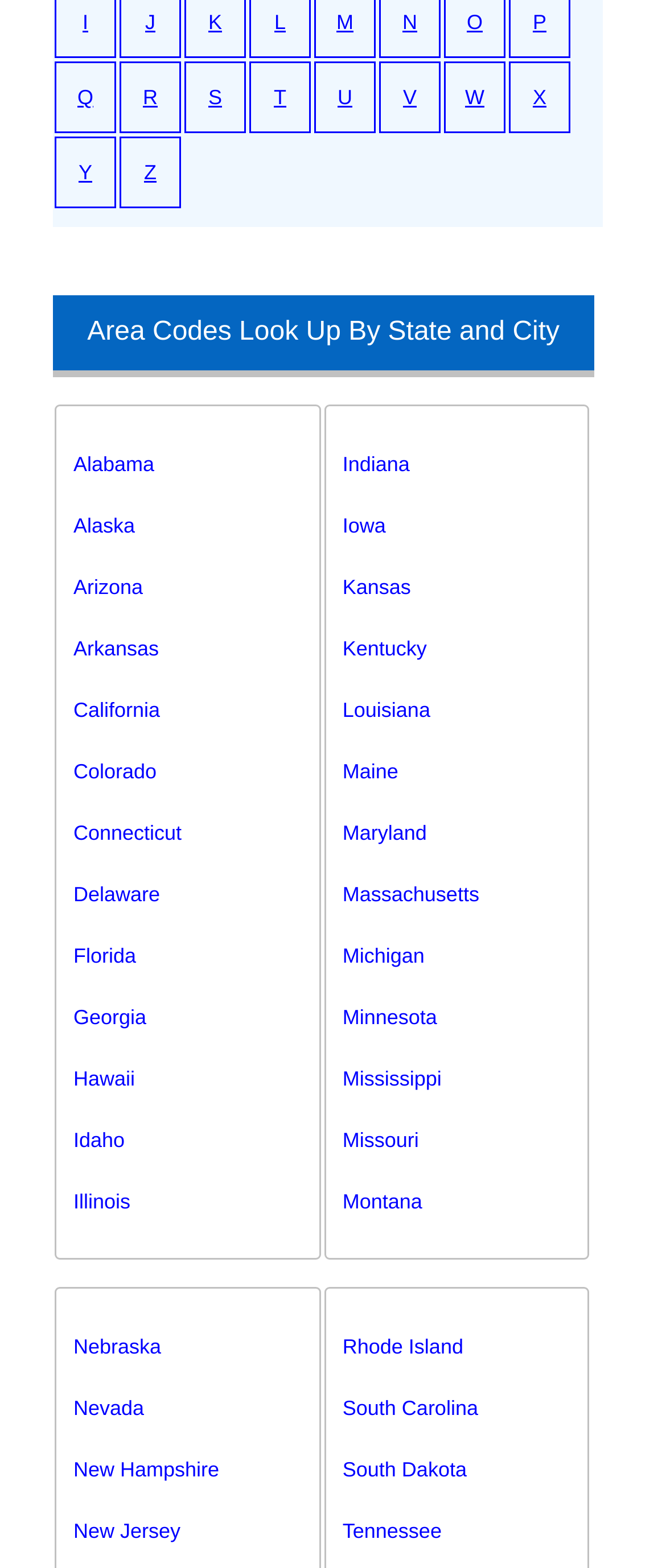Provide the bounding box coordinates of the section that needs to be clicked to accomplish the following instruction: "Find area codes in Florida."

[0.11, 0.59, 0.478, 0.629]